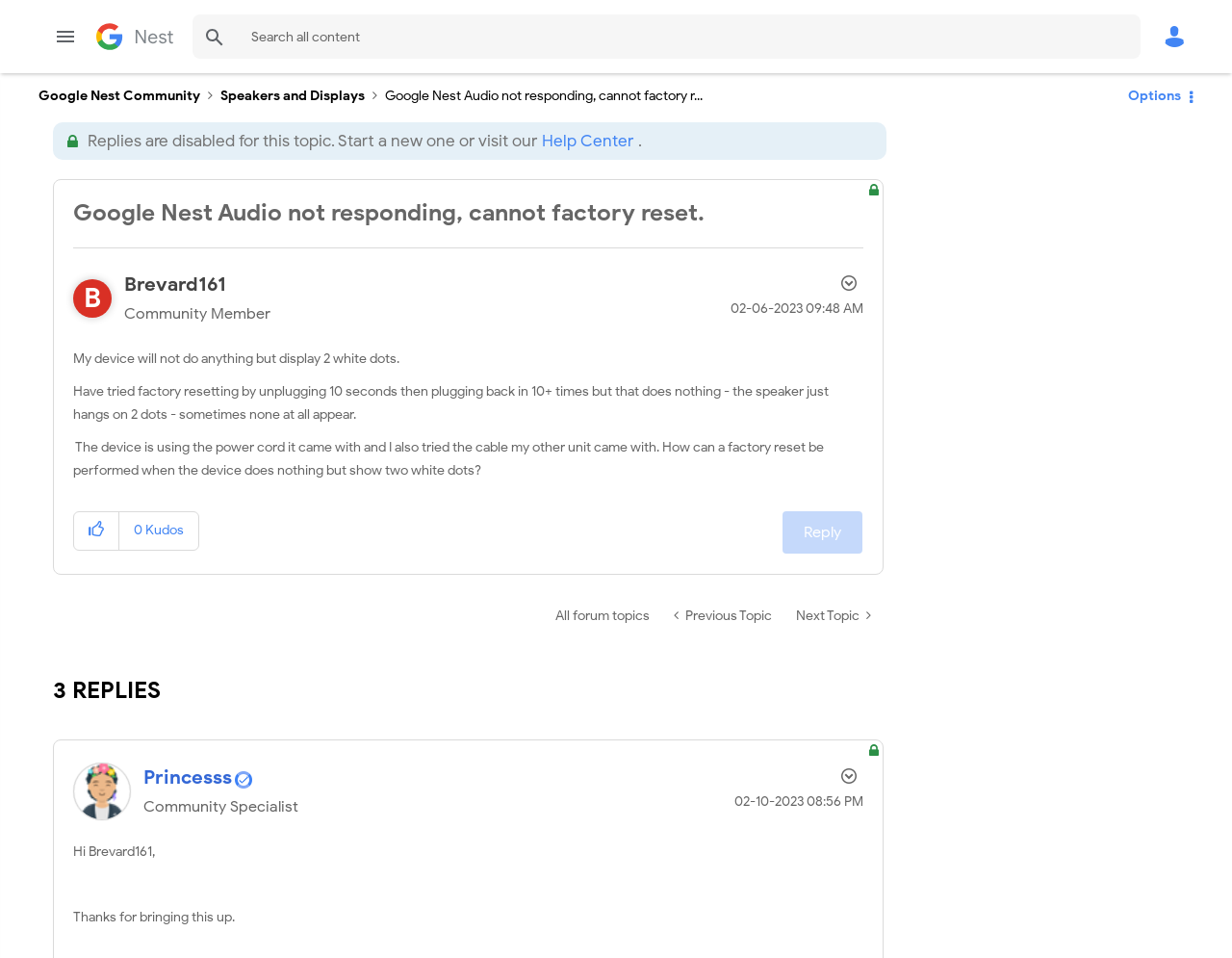What is the name of the community?
From the screenshot, provide a brief answer in one word or phrase.

Google Nest Community